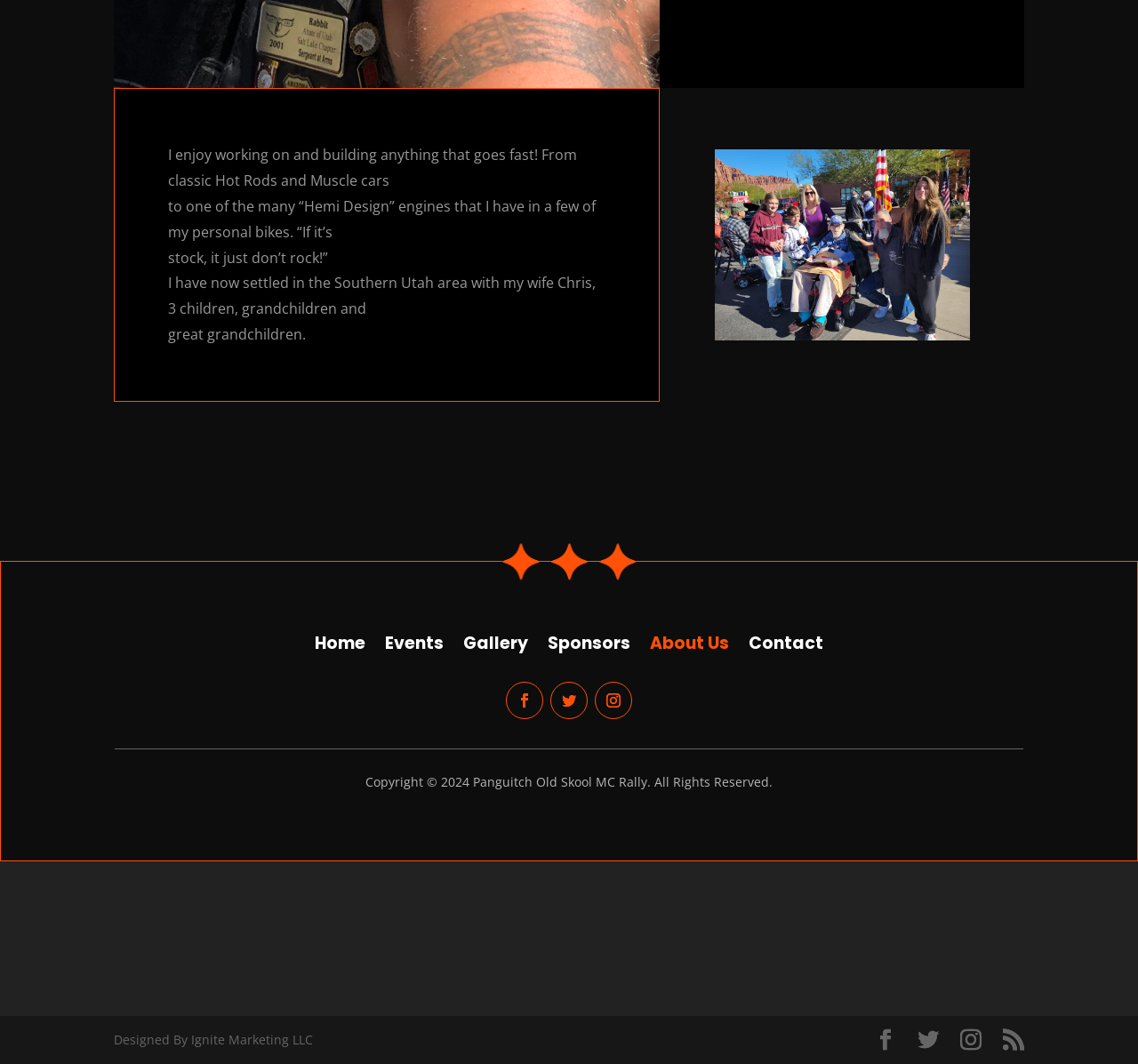Find the bounding box coordinates of the clickable region needed to perform the following instruction: "contact us". The coordinates should be provided as four float numbers between 0 and 1, i.e., [left, top, right, bottom].

[0.658, 0.592, 0.723, 0.61]